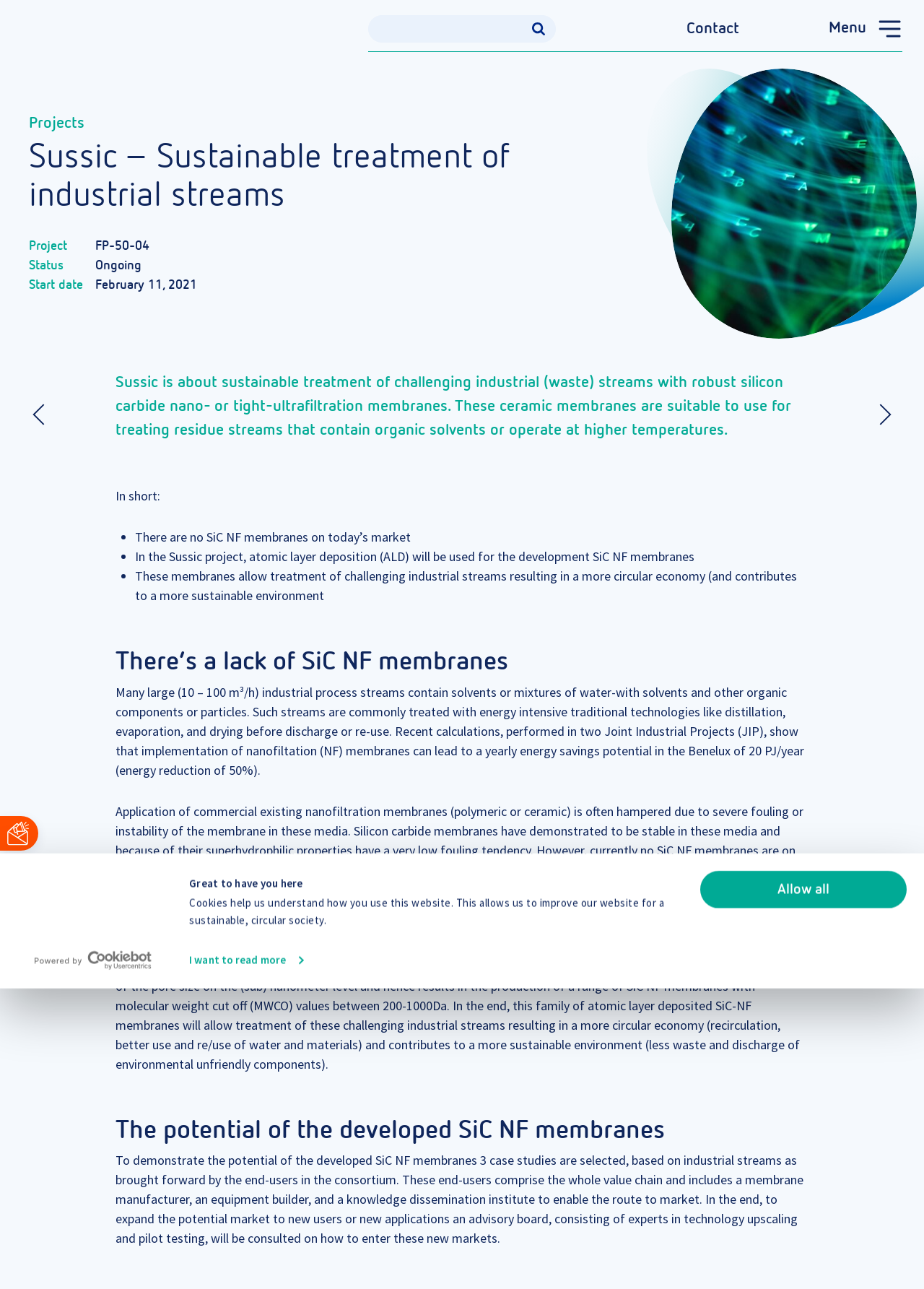Using details from the image, please answer the following question comprehensively:
What is the benefit of using SiC NF membranes?

The benefit of using SiC NF membranes is energy savings, which is mentioned in the text 'Recent calculations, performed in two Joint Industrial Projects (JIP), show that implementation of nanofiltation (NF) membranes can lead to a yearly energy savings potential in the Benelux of 20 PJ/year (energy reduction of 50%)'.